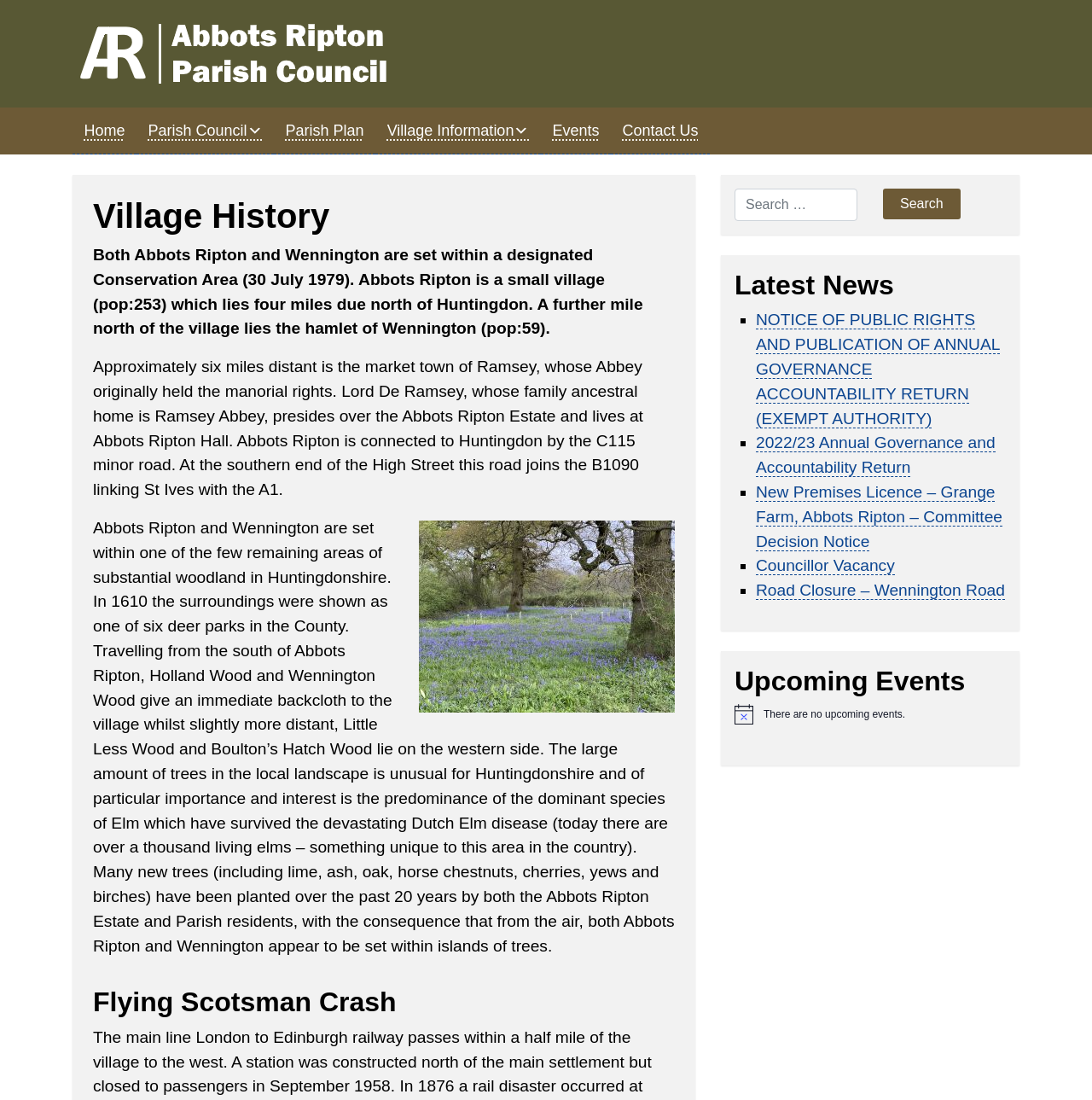What is the name of the hall where Lord De Ramsey lives?
Please provide a comprehensive answer based on the contents of the image.

The answer can be found in the StaticText element with the text 'Lord De Ramsey, whose family ancestral home is Ramsey Abbey, presides over the Abbots Ripton Estate and lives at Abbots Ripton Hall.'